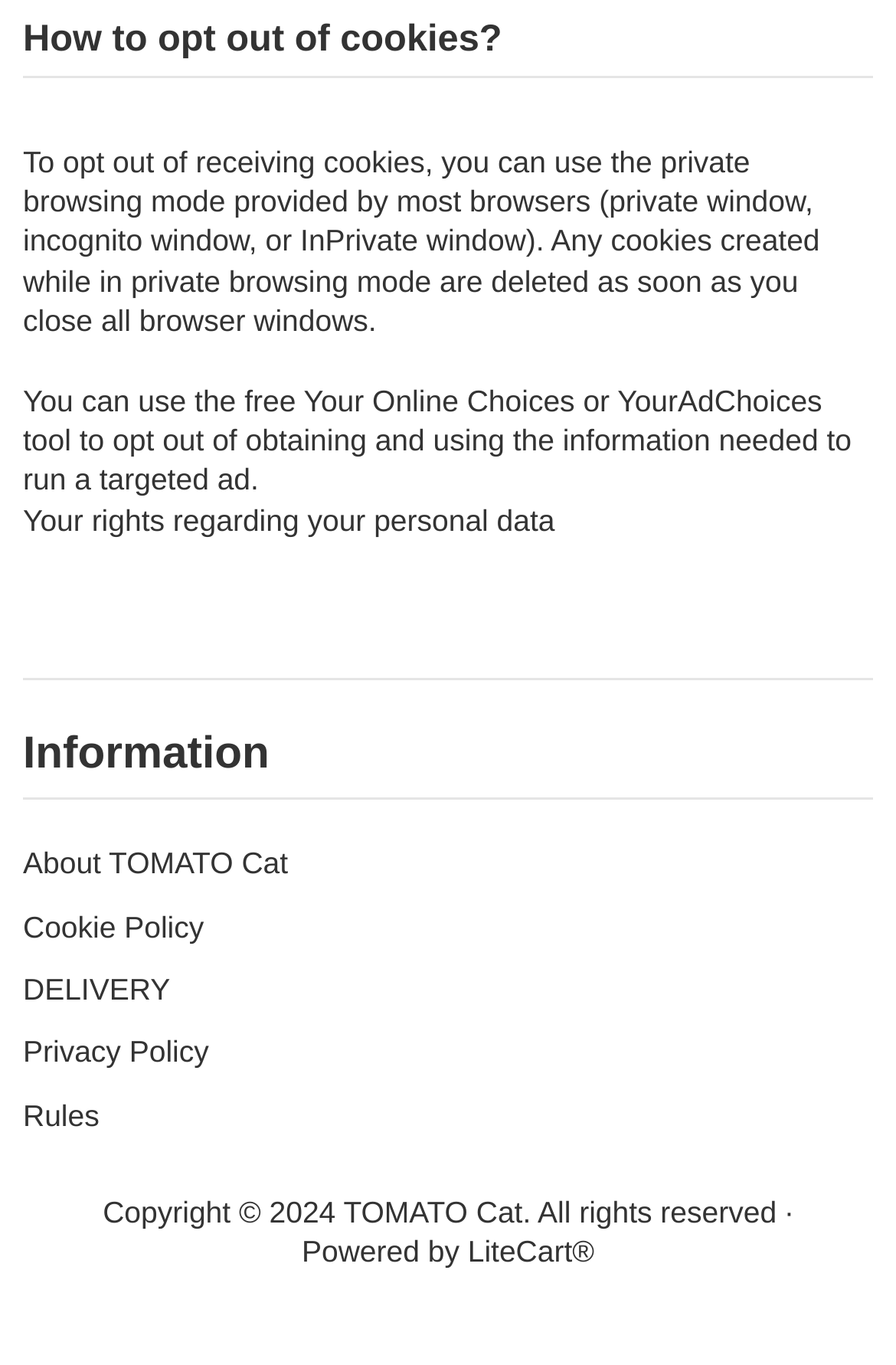From the given element description: "About TOMATO Cat", find the bounding box for the UI element. Provide the coordinates as four float numbers between 0 and 1, in the order [left, top, right, bottom].

[0.026, 0.62, 0.321, 0.646]